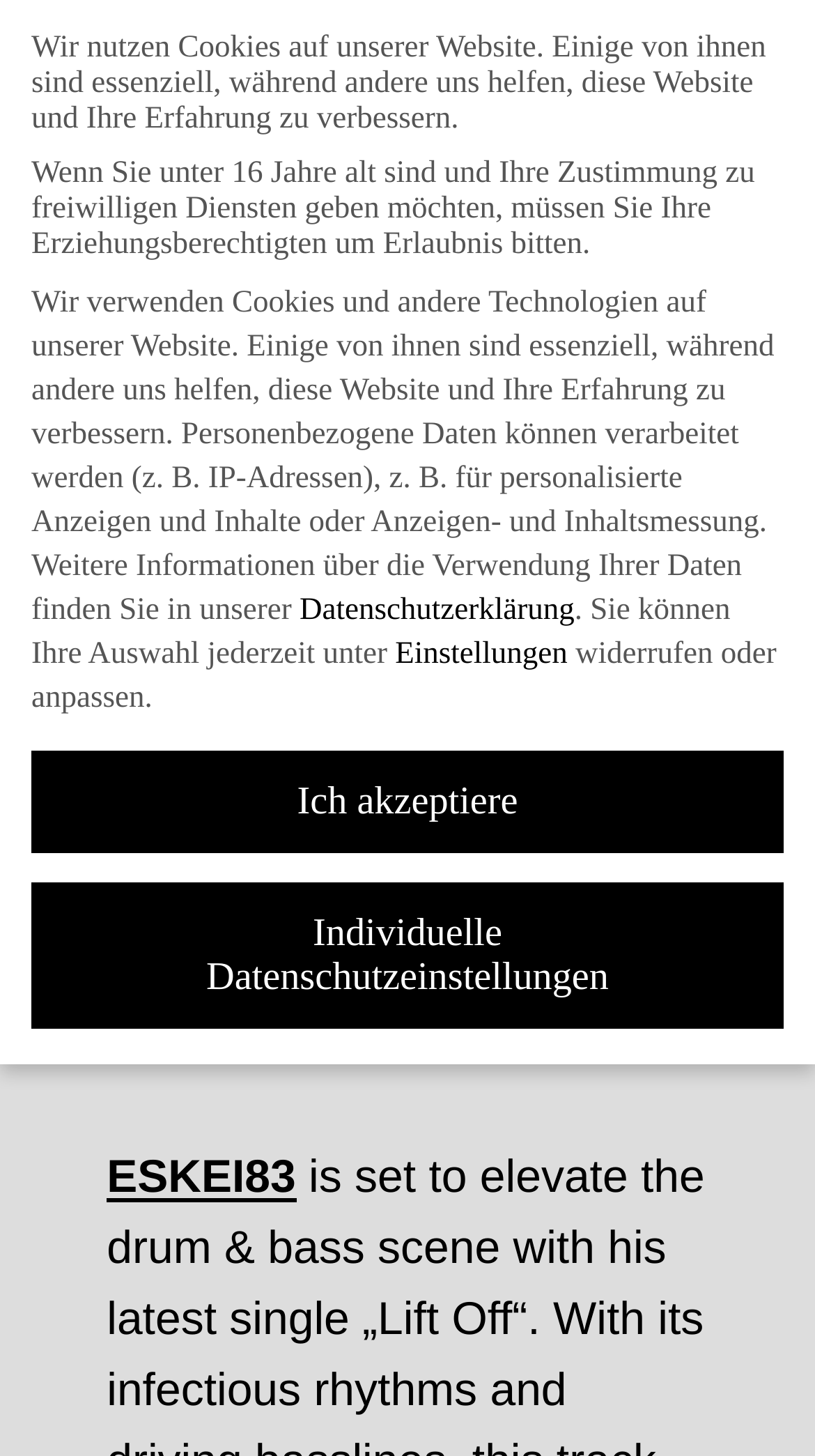What is the name of the new track released by ESKEI83?
From the screenshot, provide a brief answer in one word or phrase.

Lift Off